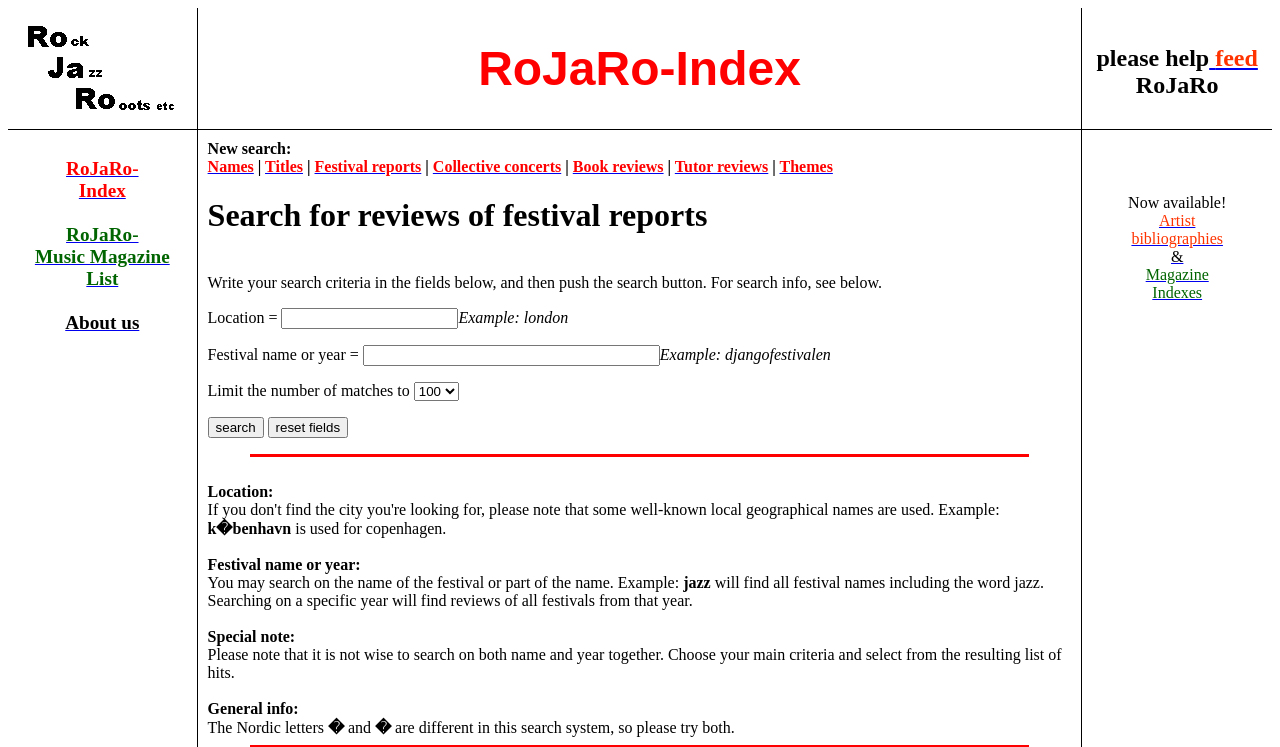Please locate the bounding box coordinates of the element's region that needs to be clicked to follow the instruction: "select a limit for search matches". The bounding box coordinates should be provided as four float numbers between 0 and 1, i.e., [left, top, right, bottom].

[0.323, 0.511, 0.358, 0.537]